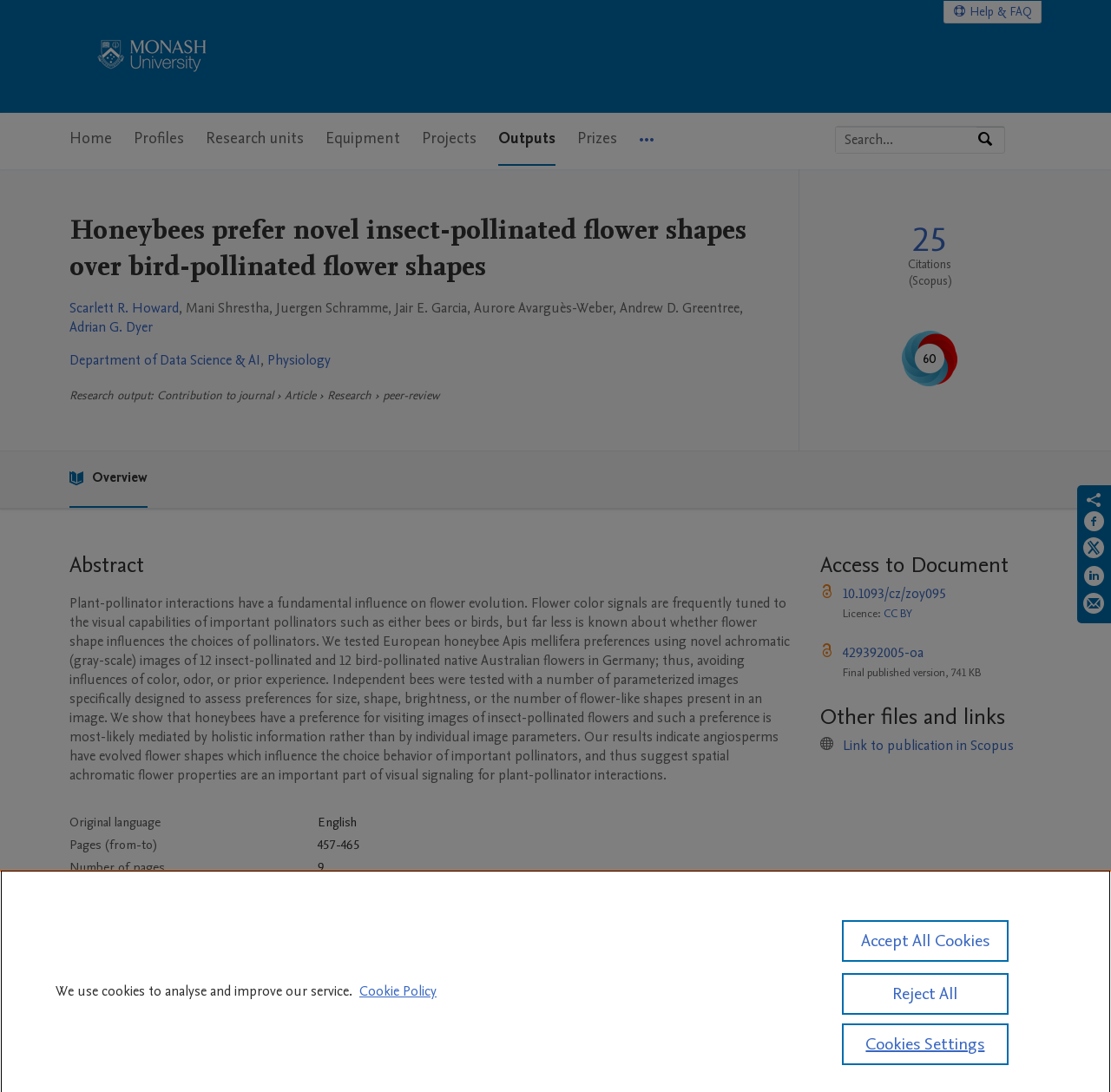Find the bounding box coordinates of the area to click in order to follow the instruction: "View the publication metrics".

[0.719, 0.154, 0.93, 0.412]